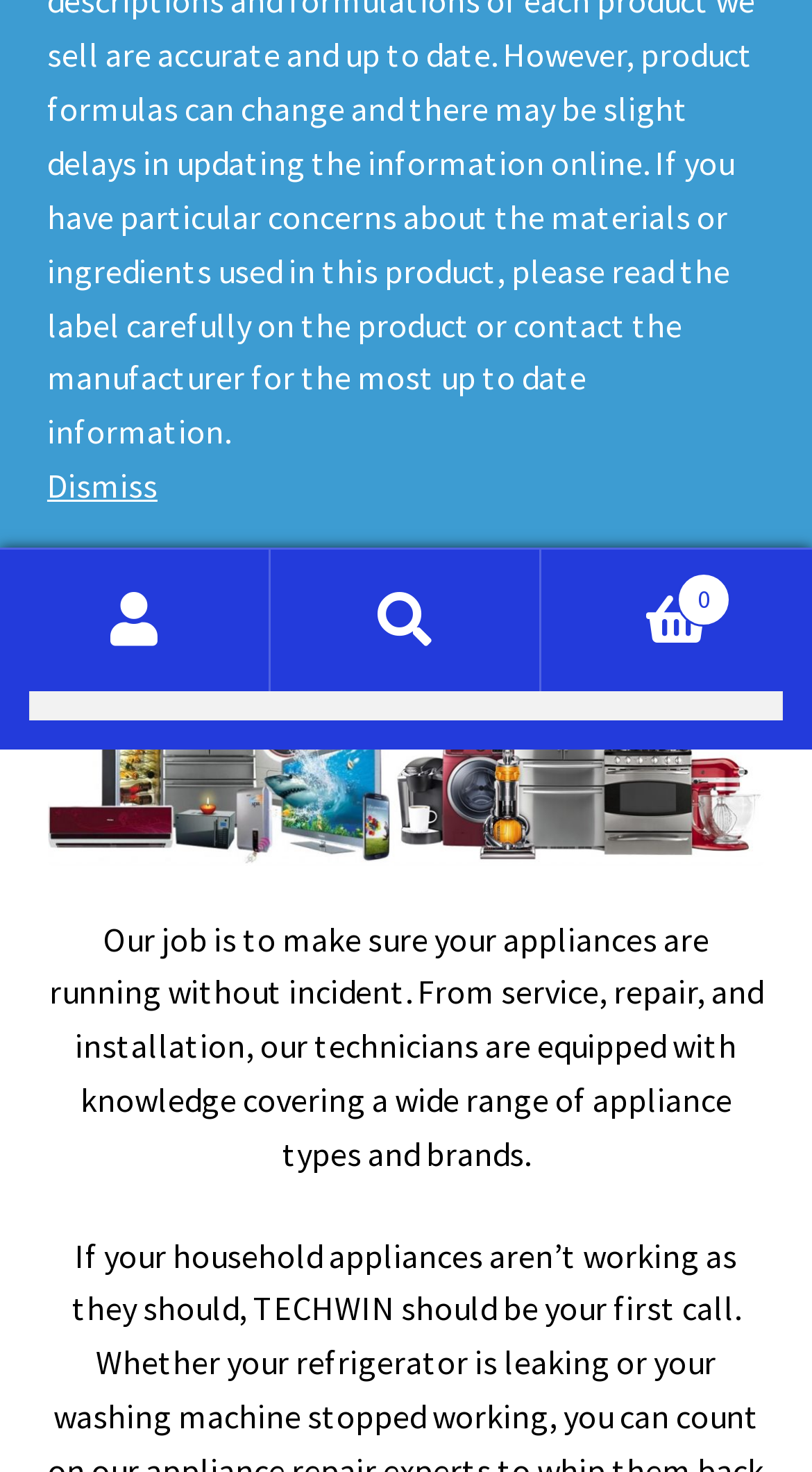Locate the bounding box coordinates of the UI element described by: "parent_node: 商品详情". Provide the coordinates as four float numbers between 0 and 1, formatted as [left, top, right, bottom].

None